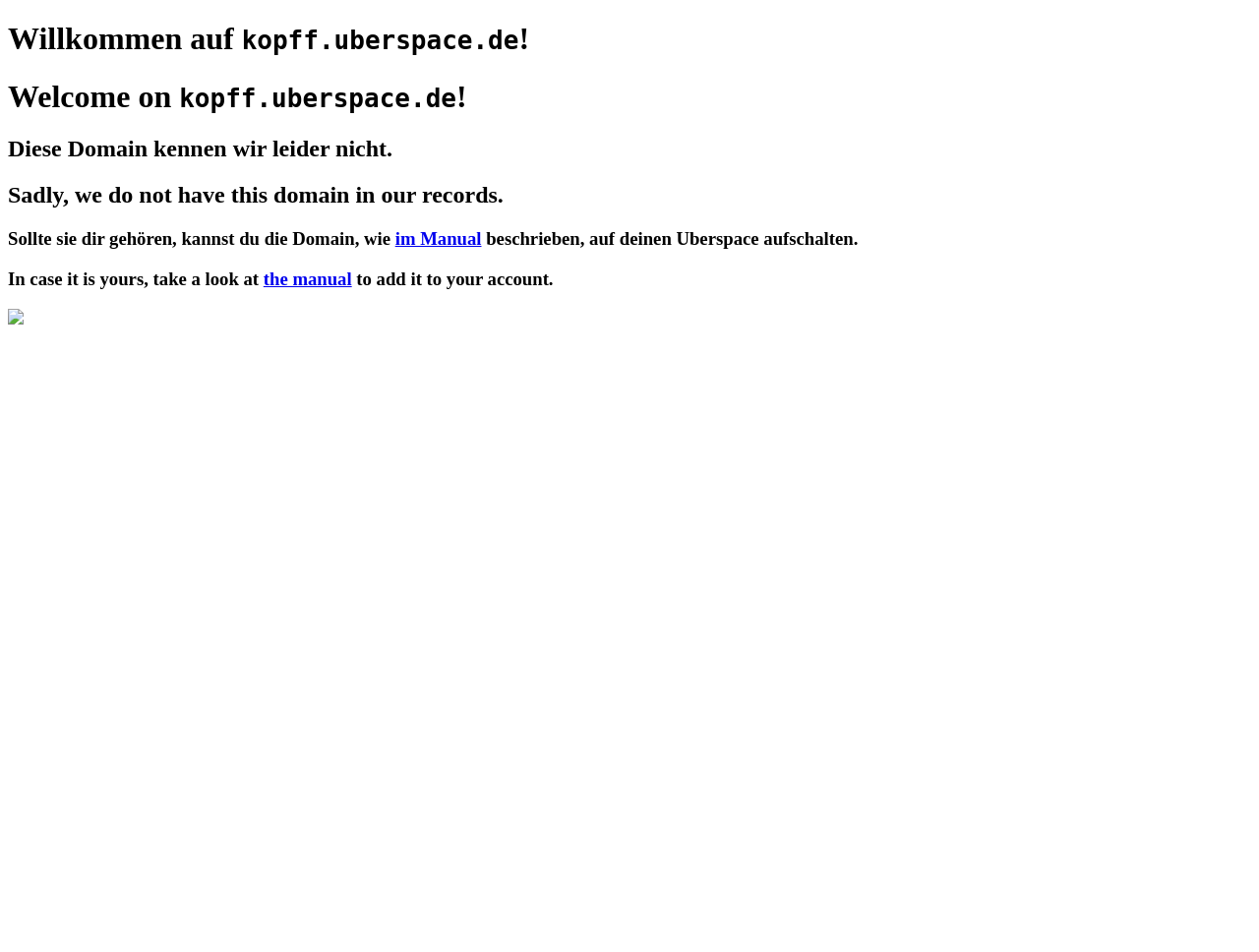What is the purpose of the webpage?
Based on the visual information, provide a detailed and comprehensive answer.

The webpage appears to be related to domain registration, as it mentions adding a domain to an account and provides links to a manual for guidance.